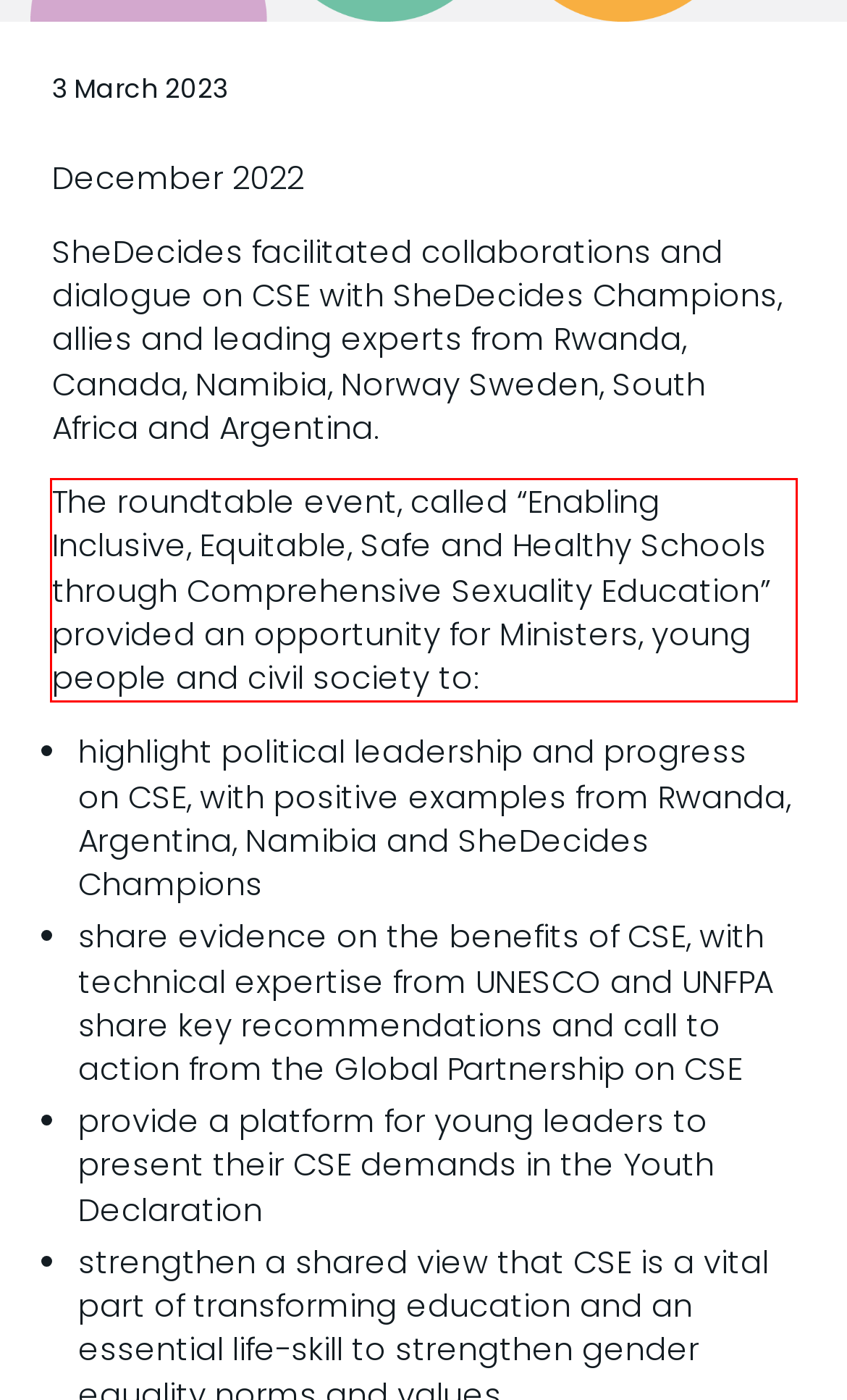Please extract the text content from the UI element enclosed by the red rectangle in the screenshot.

The roundtable event, called “Enabling Inclusive, Equitable, Safe and Healthy Schools through Comprehensive Sexuality Education” provided an opportunity for Ministers, young people and civil society to: